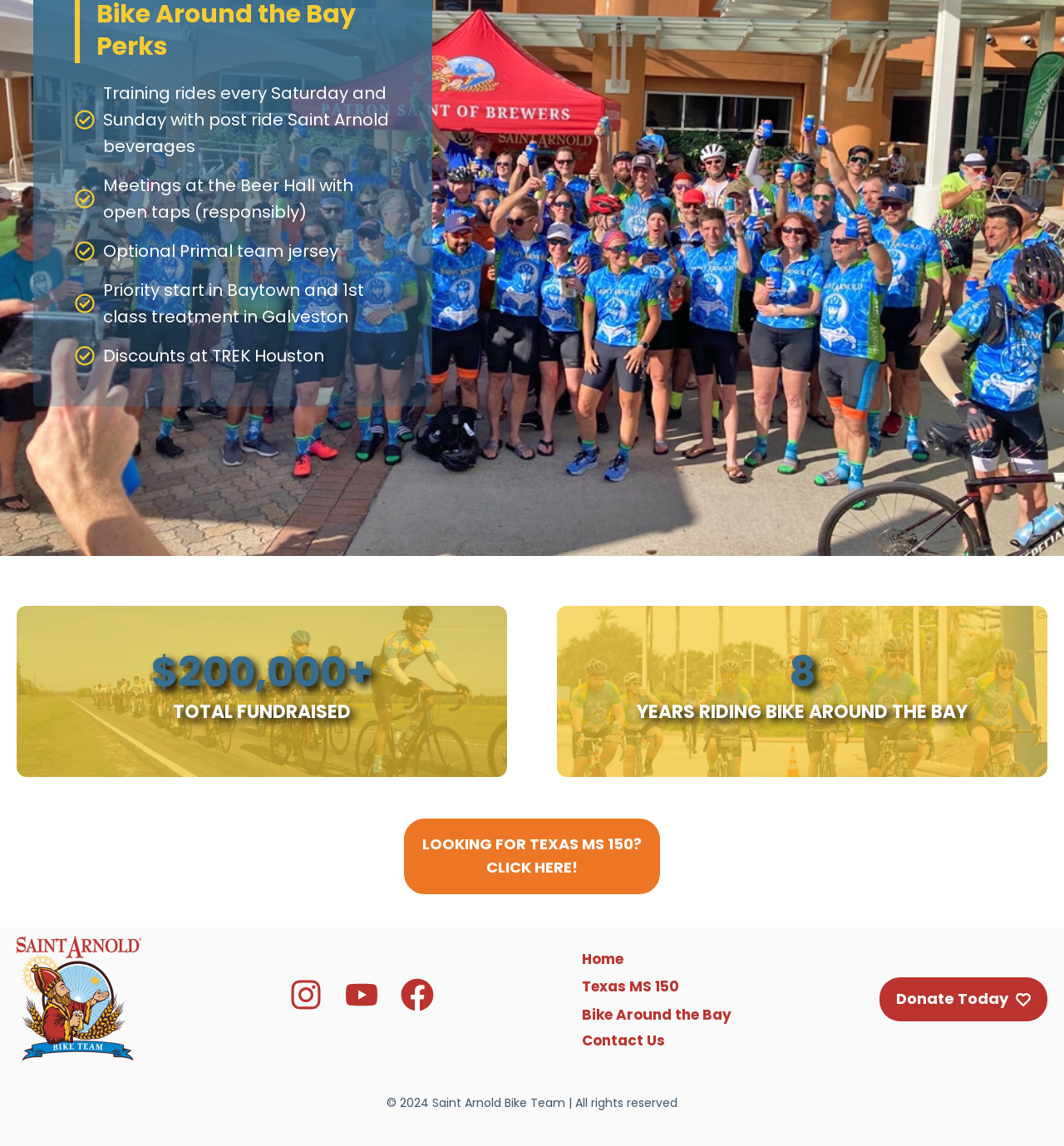How many years has the bike team been riding?
Utilize the image to construct a detailed and well-explained answer.

I inferred this answer by looking at the StaticText element with the text '8' and the adjacent element 'YEARS RIDING BIKE AROUND THE BAY', which suggests that the text represents the number of years the bike team has been riding.